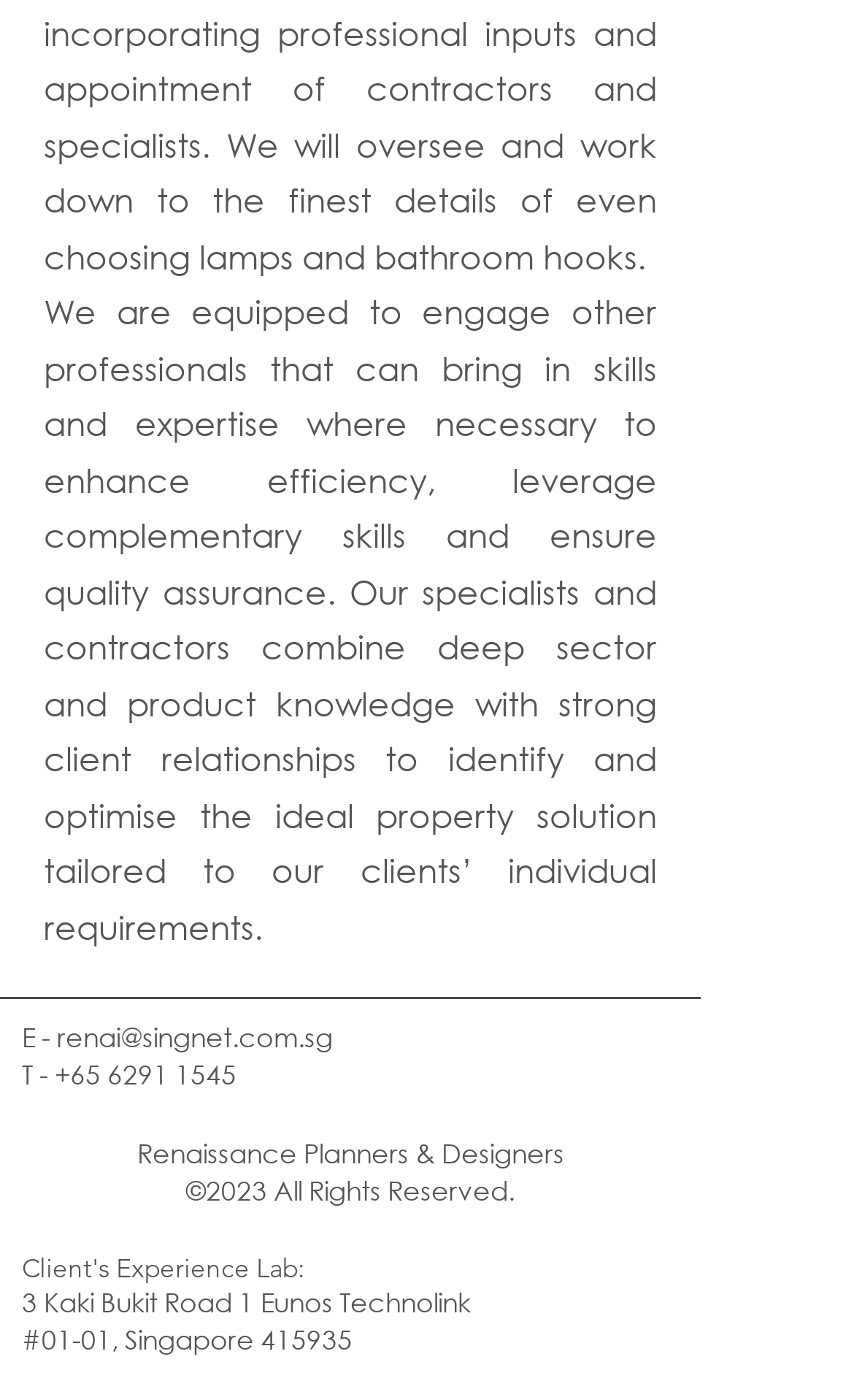Using the provided element description, identify the bounding box coordinates as (top-left x, top-left y, bottom-right x, bottom-right y). Ensure all values are between 0 and 1. Description: +65 6291 1545

[0.064, 0.755, 0.277, 0.781]